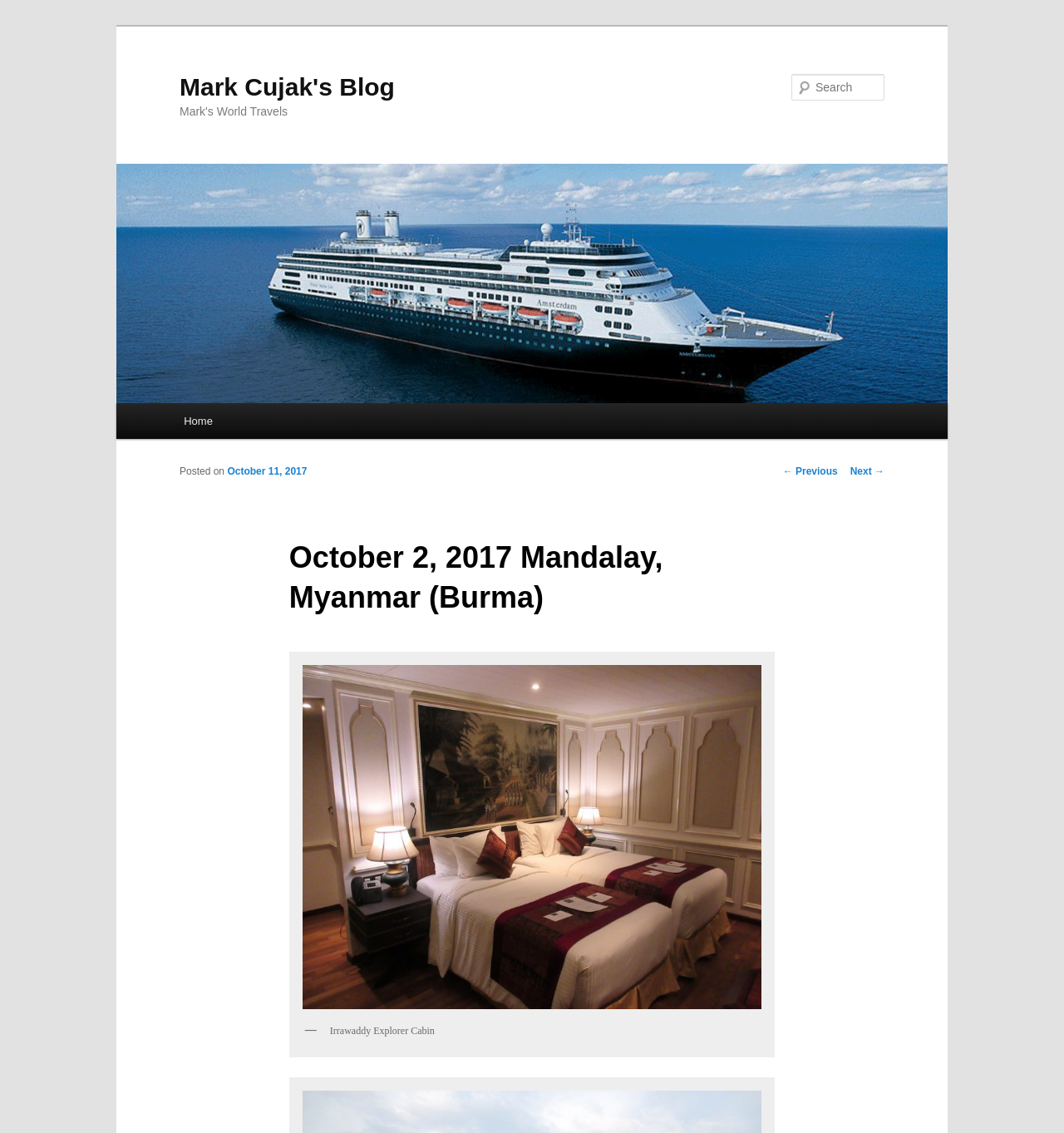What is the search box located?
Refer to the image and provide a one-word or short phrase answer.

Top right